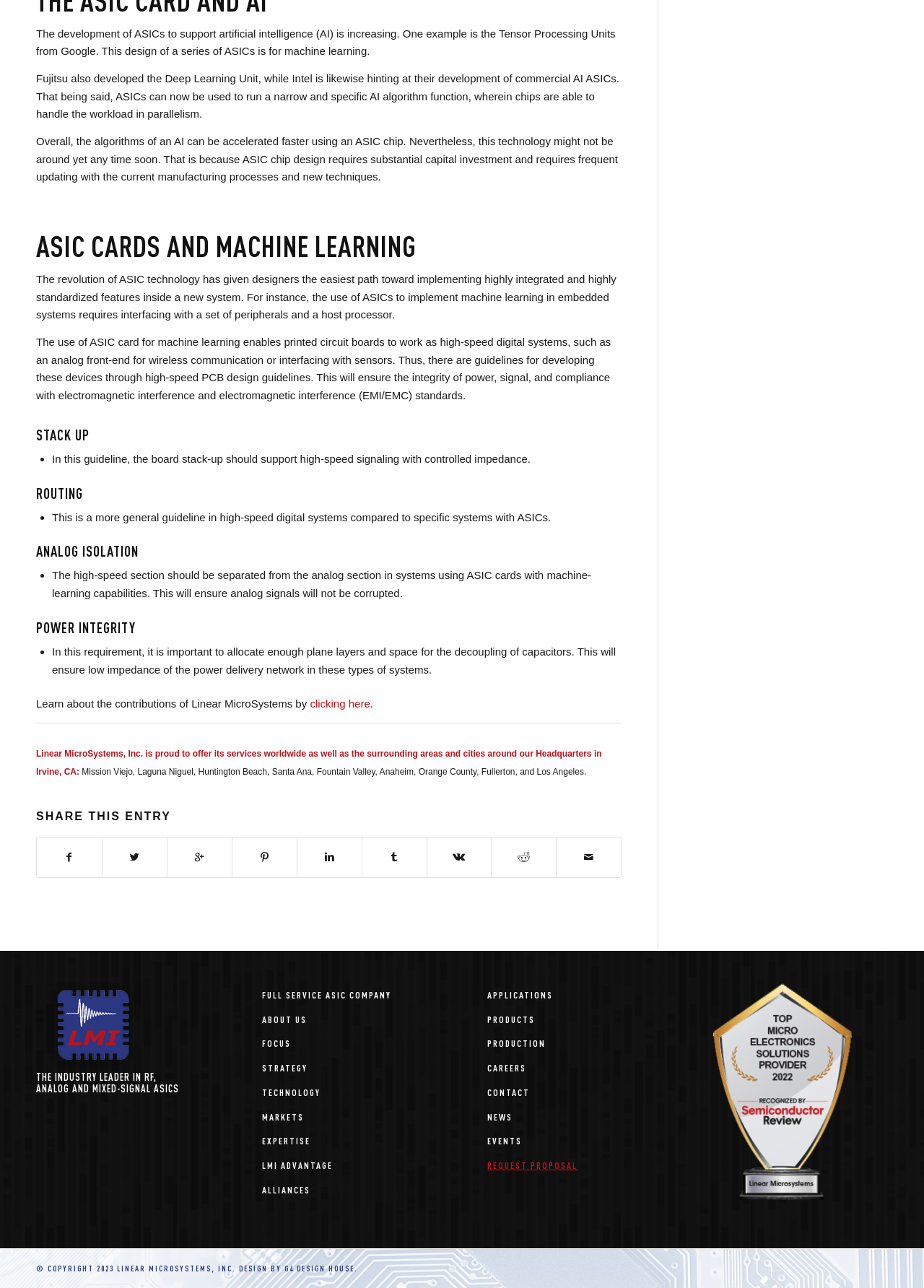Identify the bounding box coordinates of the section to be clicked to complete the task described by the following instruction: "Learn about the contributions of Linear MicroSystems by clicking here". The coordinates should be four float numbers between 0 and 1, formatted as [left, top, right, bottom].

[0.335, 0.542, 0.401, 0.551]